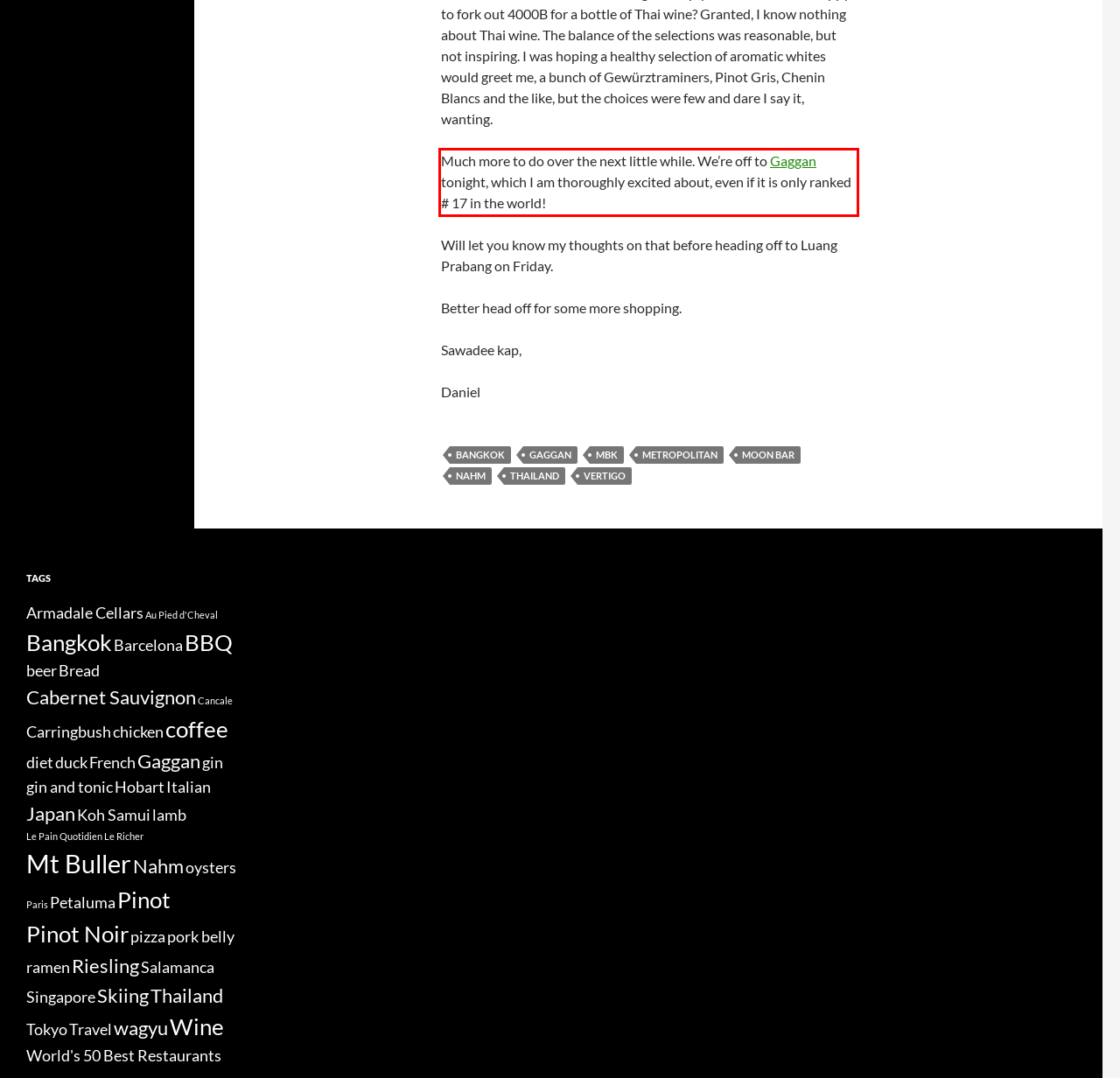Using the provided webpage screenshot, identify and read the text within the red rectangle bounding box.

Much more to do over the next little while. We’re off to Gaggan tonight, which I am thoroughly excited about, even if it is only ranked # 17 in the world!